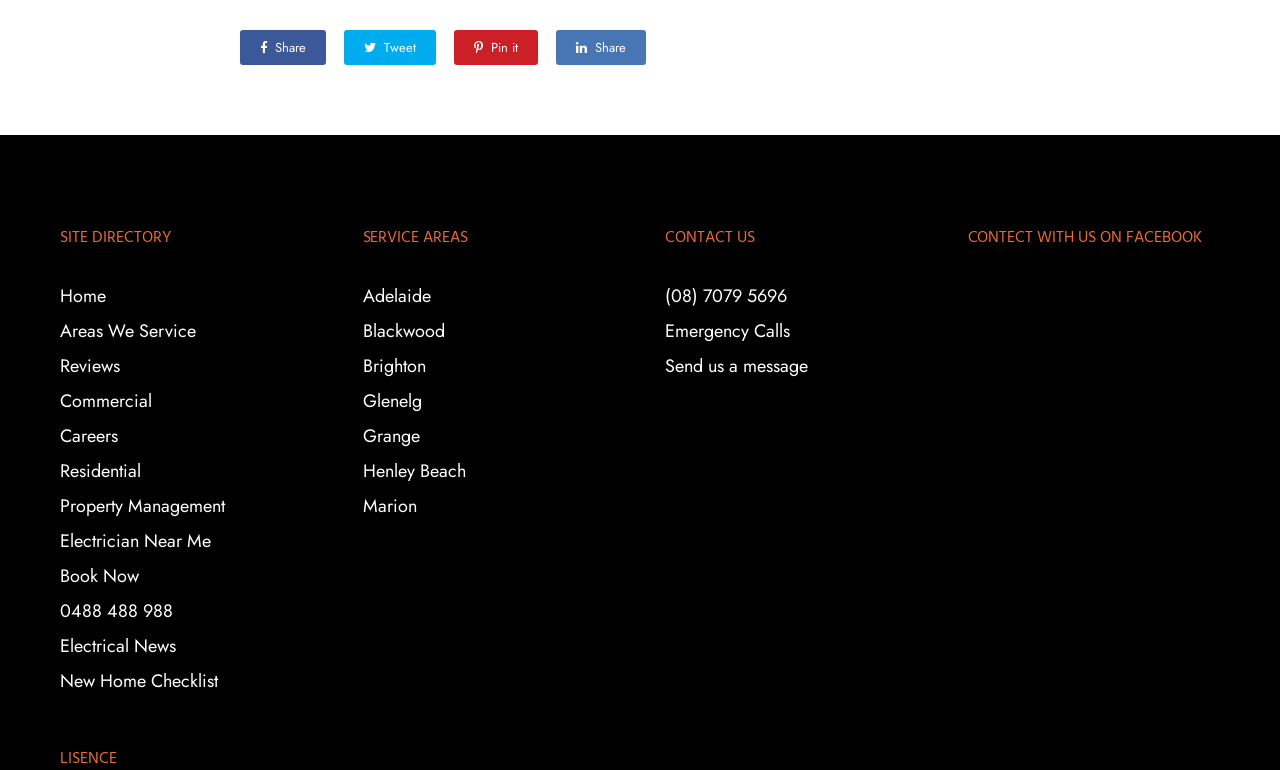Determine the bounding box coordinates of the clickable element necessary to fulfill the instruction: "Read the blog". Provide the coordinates as four float numbers within the 0 to 1 range, i.e., [left, top, right, bottom].

None